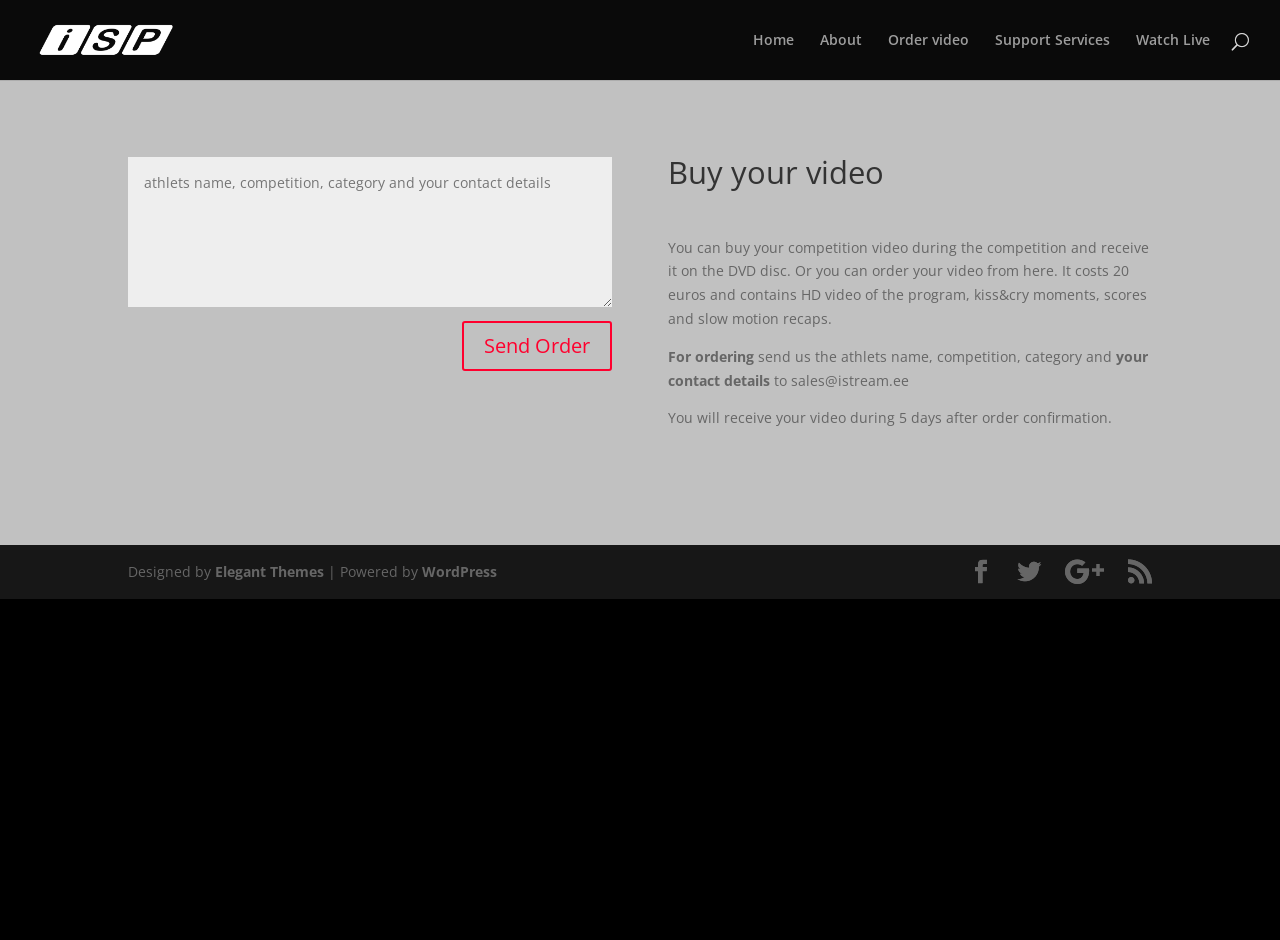How long does it take to receive a video after ordering?
Based on the visual details in the image, please answer the question thoroughly.

The time it takes to receive a video after ordering can be found in the paragraph that explains how to order a video. It states that 'You will receive your video during 5 days after order confirmation.'